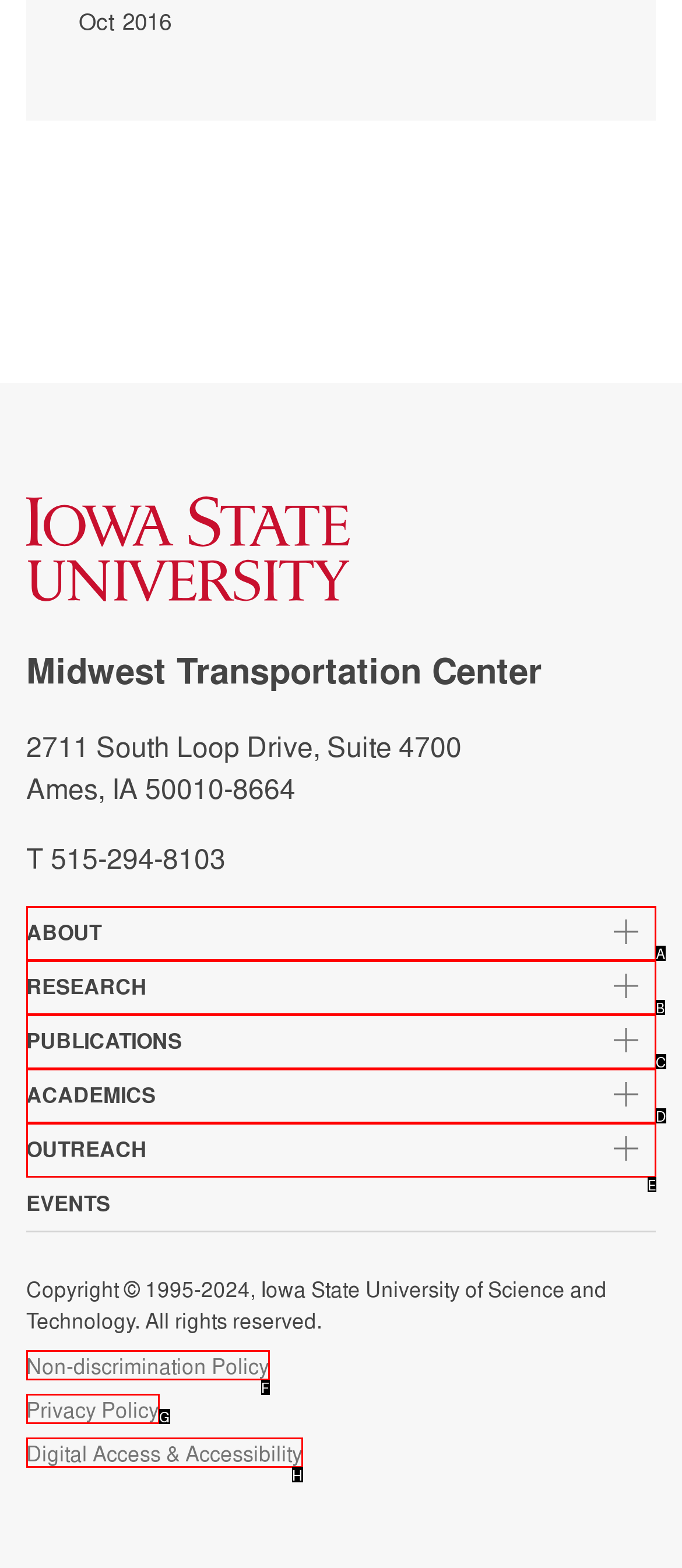Please provide the letter of the UI element that best fits the following description: Publications
Respond with the letter from the given choices only.

C